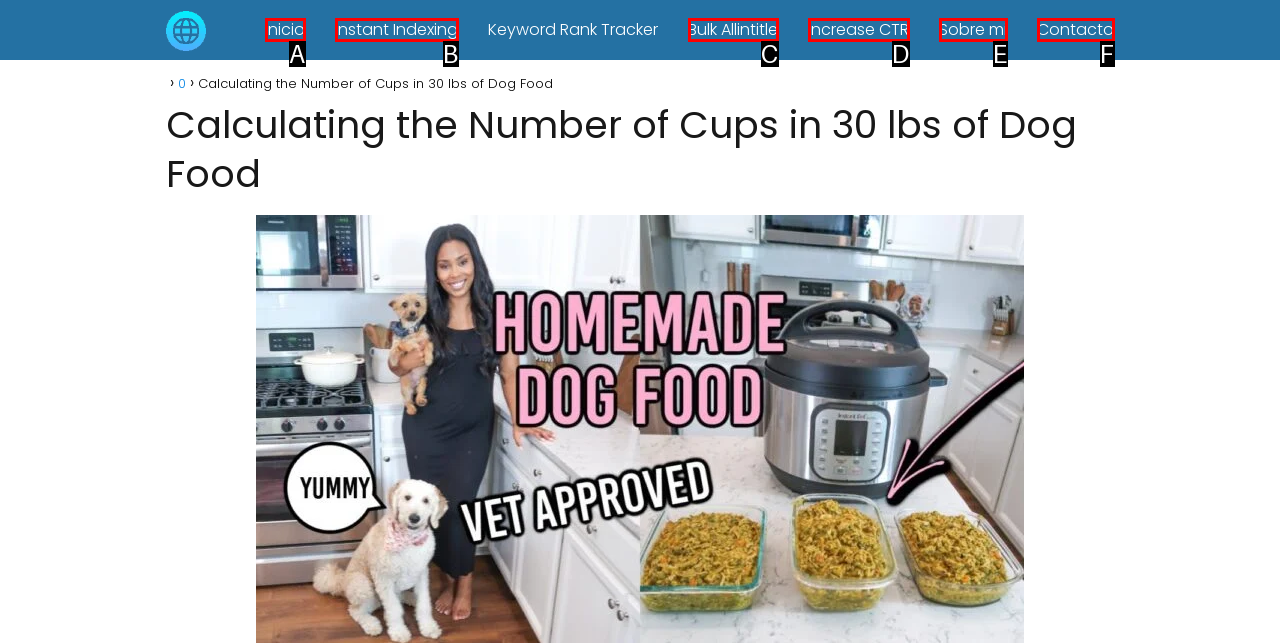Tell me the letter of the option that corresponds to the description: Inicio
Answer using the letter from the given choices directly.

A